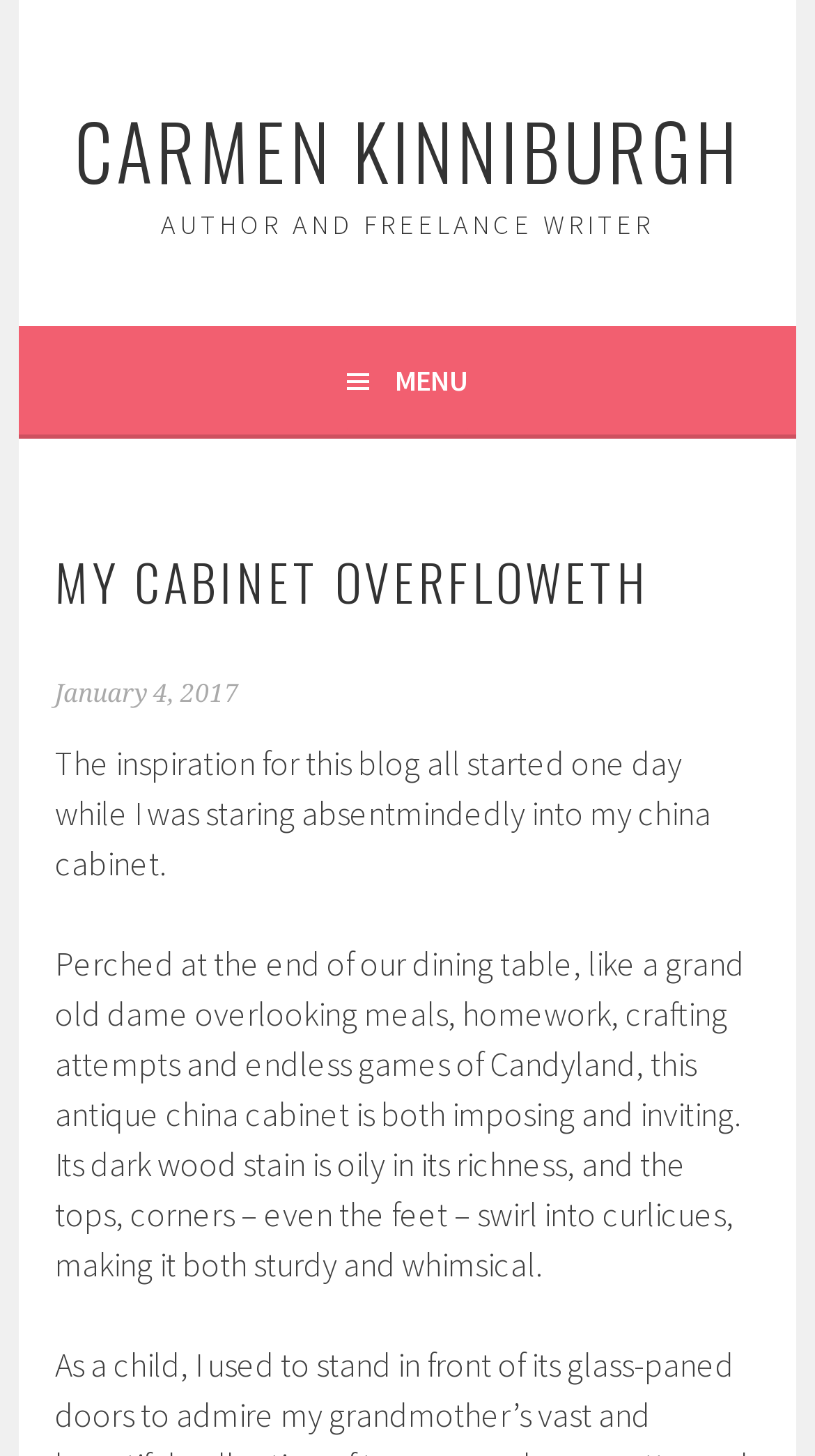What is the author's profession?
Examine the screenshot and reply with a single word or phrase.

Author and freelance writer